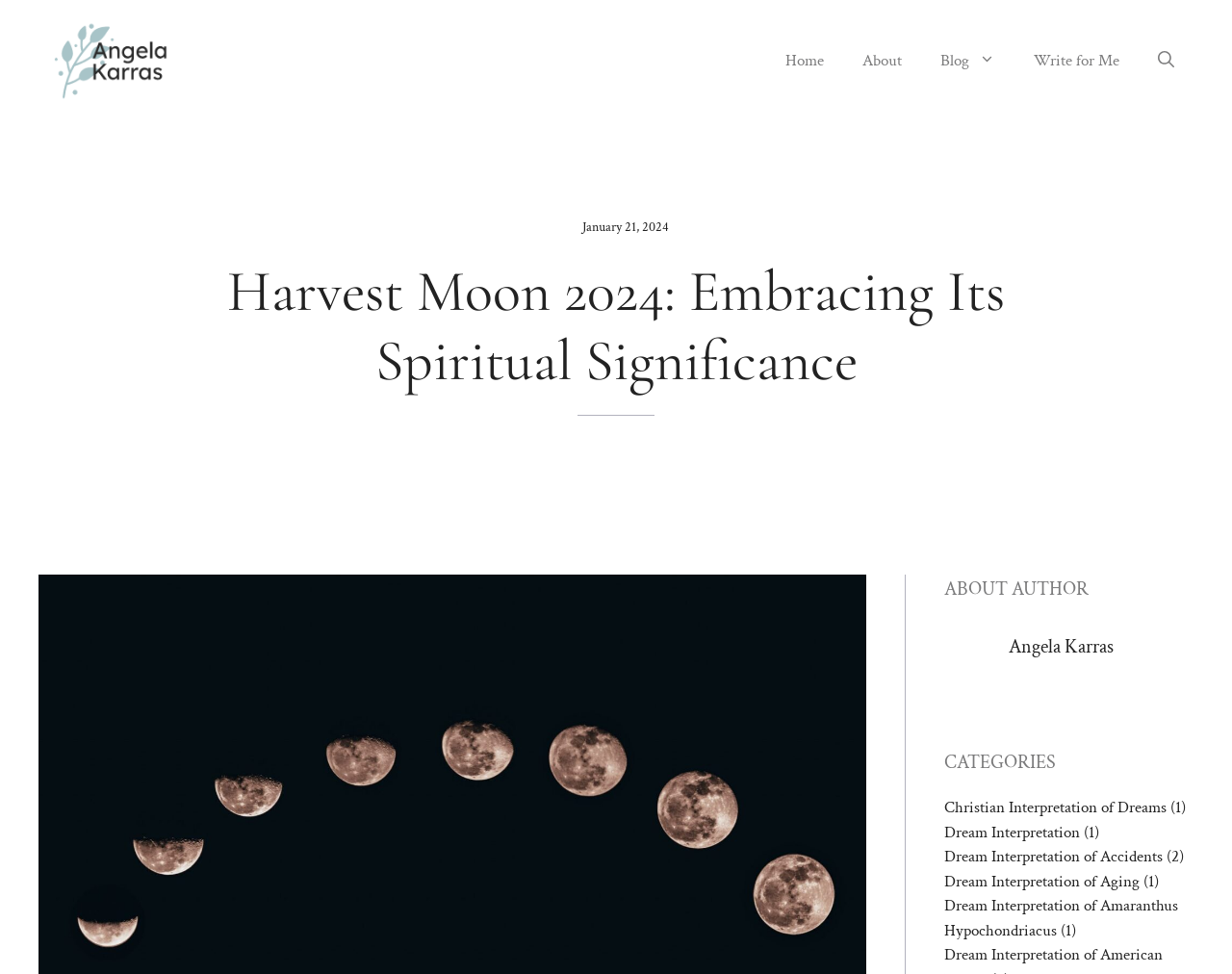Please determine the bounding box of the UI element that matches this description: Write for Me. The coordinates should be given as (top-left x, top-left y, bottom-right x, bottom-right y), with all values between 0 and 1.

[0.823, 0.032, 0.924, 0.092]